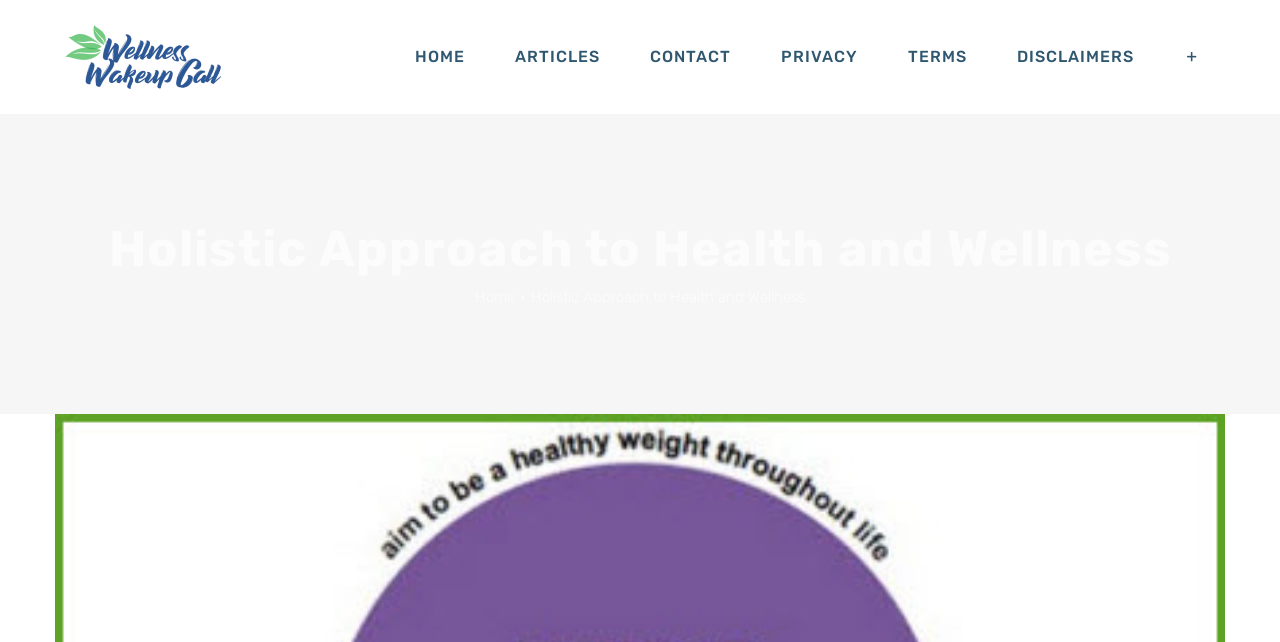What is the purpose of the 'Toggle Sliding Bar' link?
Answer the question with as much detail as possible.

The 'Toggle Sliding Bar' link is located at the top right corner of the main menu, and its purpose is to toggle a sliding bar, which is likely to contain additional information or options.